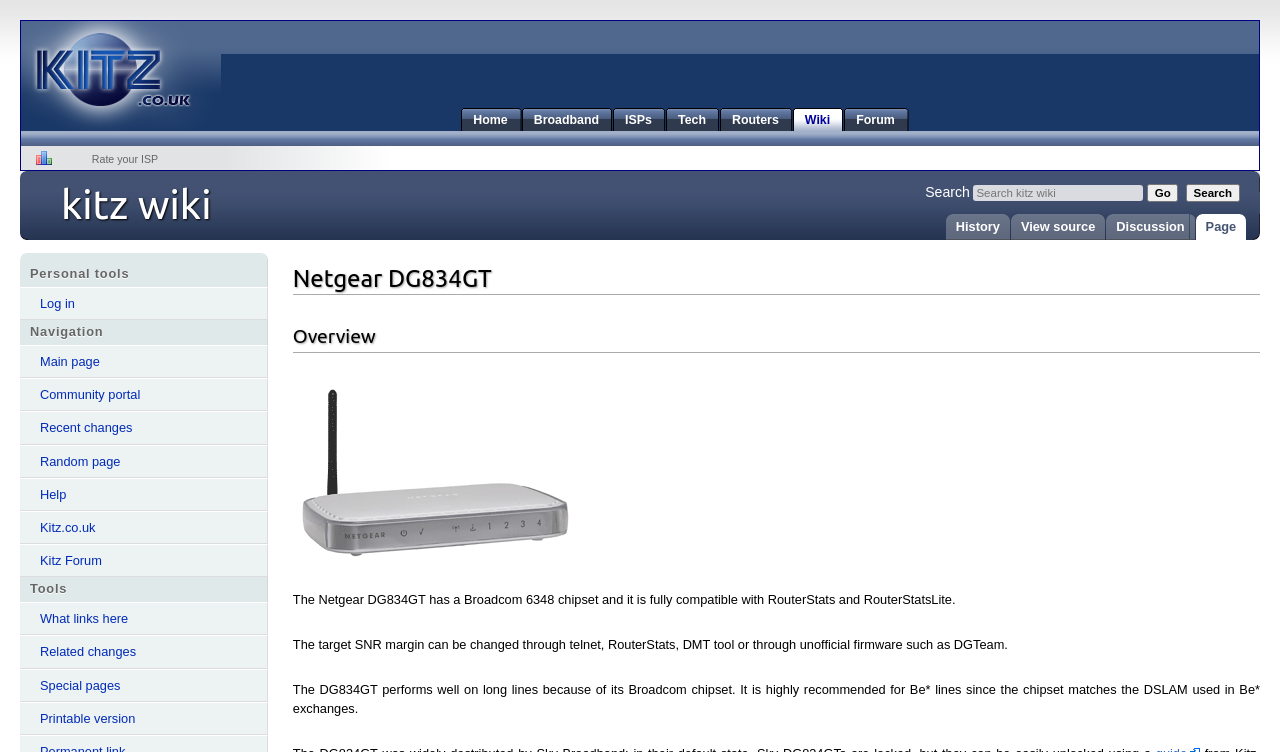Locate the bounding box coordinates of the clickable region to complete the following instruction: "Go to the main page."

[0.016, 0.459, 0.209, 0.503]